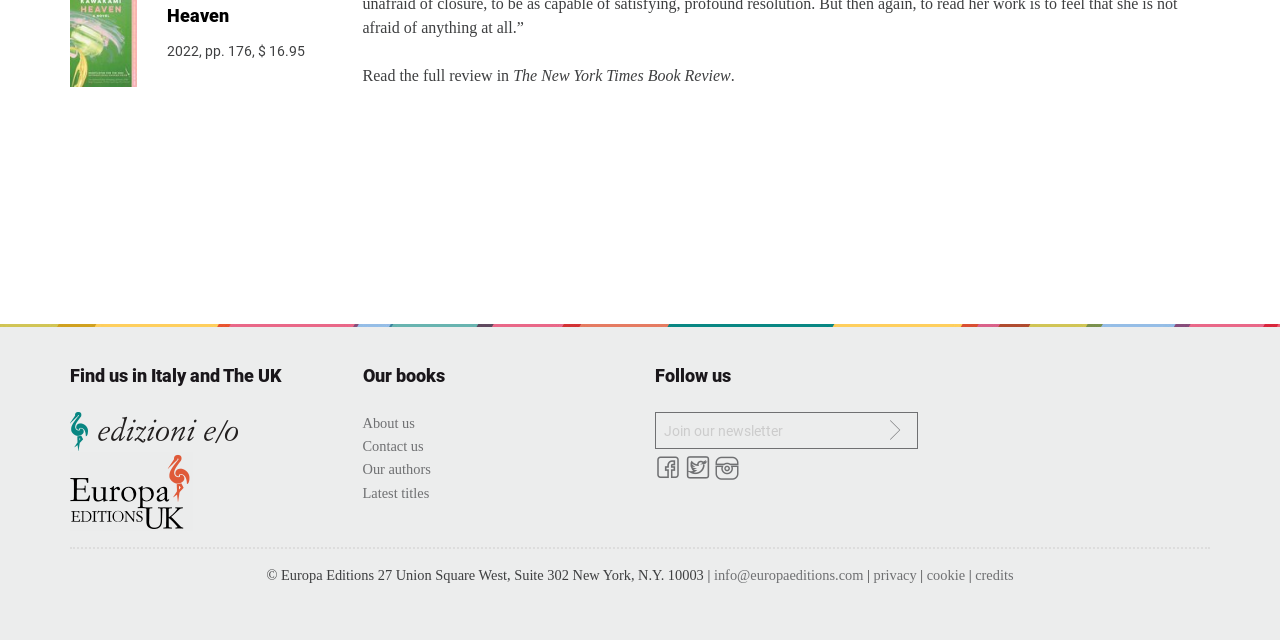Using the description "name="EMAIL" placeholder="Join our newsletter"", locate and provide the bounding box of the UI element.

[0.512, 0.644, 0.683, 0.702]